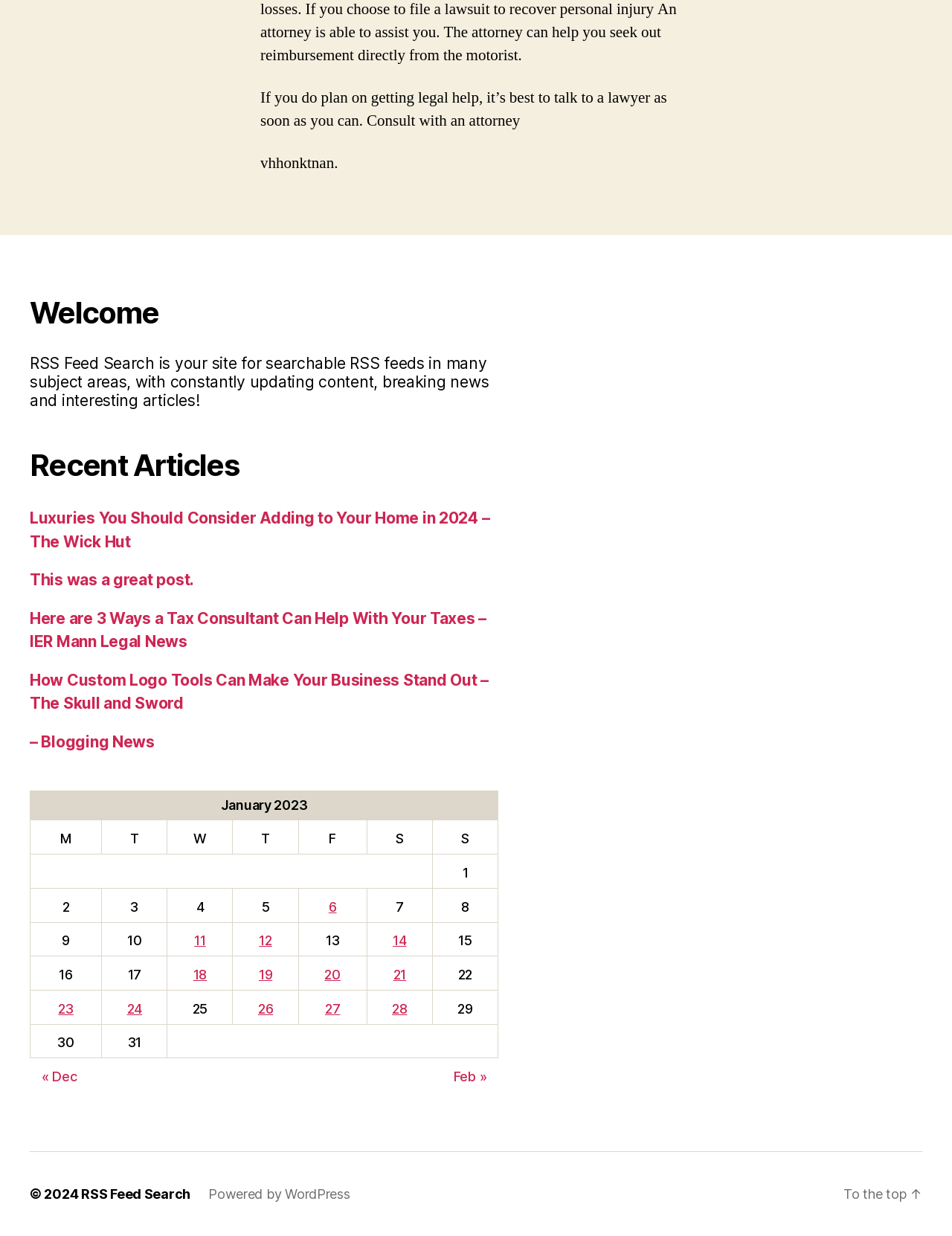How many articles are listed under 'Recent Articles'?
Can you provide a detailed and comprehensive answer to the question?

Under the 'Recent Articles' section, there are 5 links to different articles, including 'Luxuries You Should Consider Adding to Your Home in 2024', 'This was a great post.', 'Here are 3 Ways a Tax Consultant Can Help With Your Taxes', 'How Custom Logo Tools Can Make Your Business Stand Out', and '– Blogging News'.